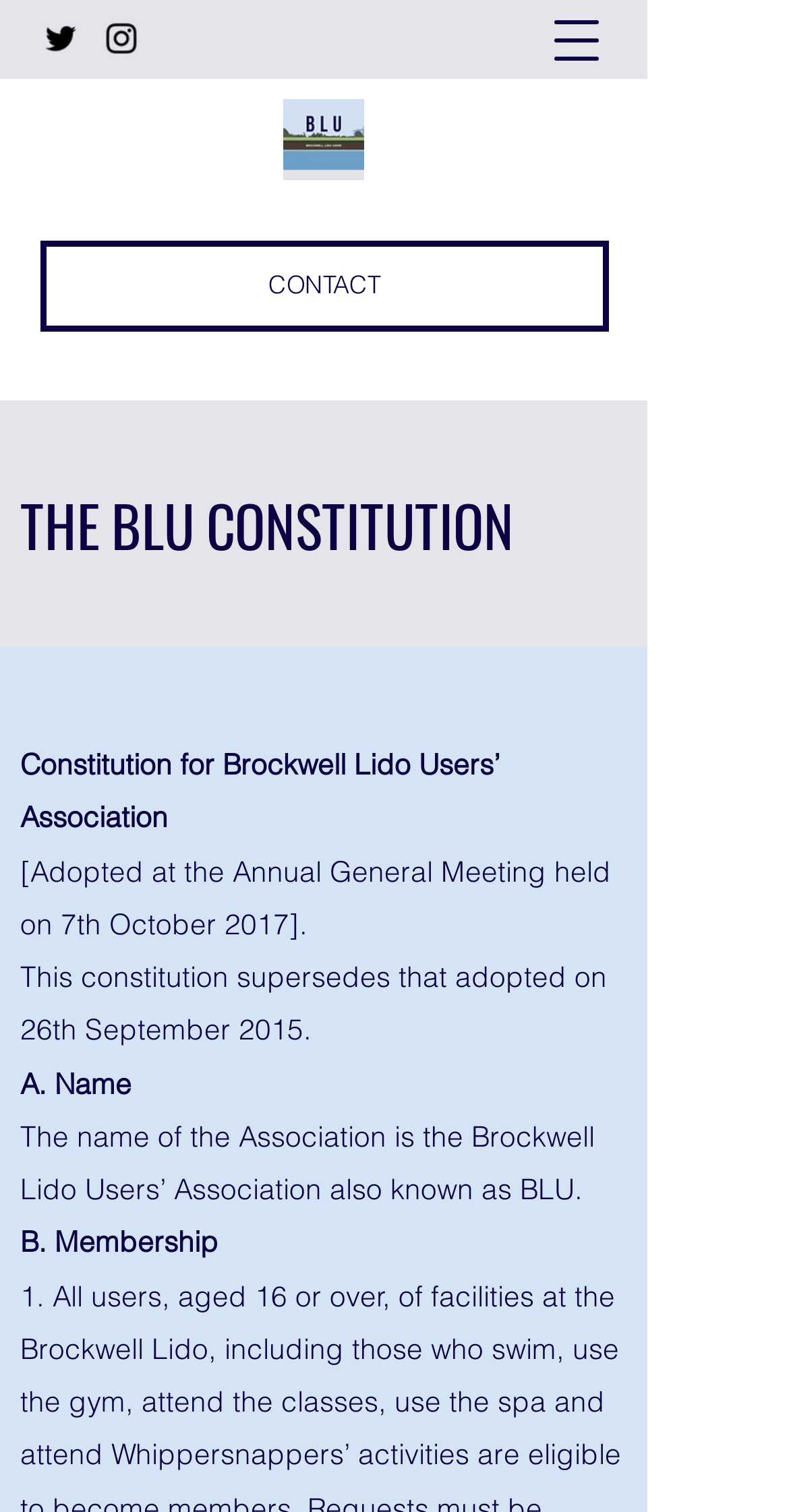Using the description "parent_node: CONTACT aria-label="Open navigation menu"", locate and provide the bounding box of the UI element.

[0.679, 0.0, 0.782, 0.053]